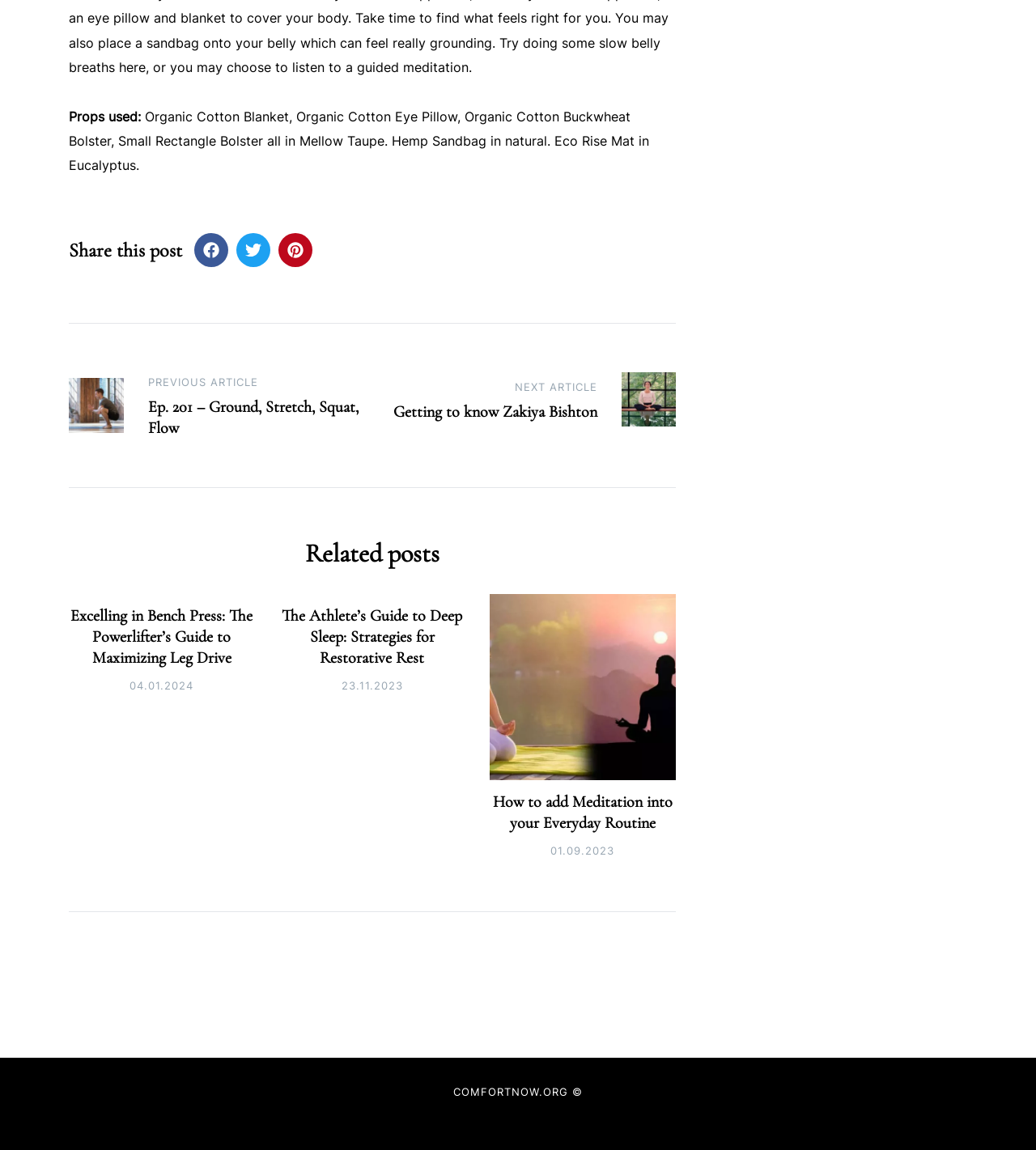Provide a brief response in the form of a single word or phrase:
What is the color of the Hemp Sandbag?

Natural